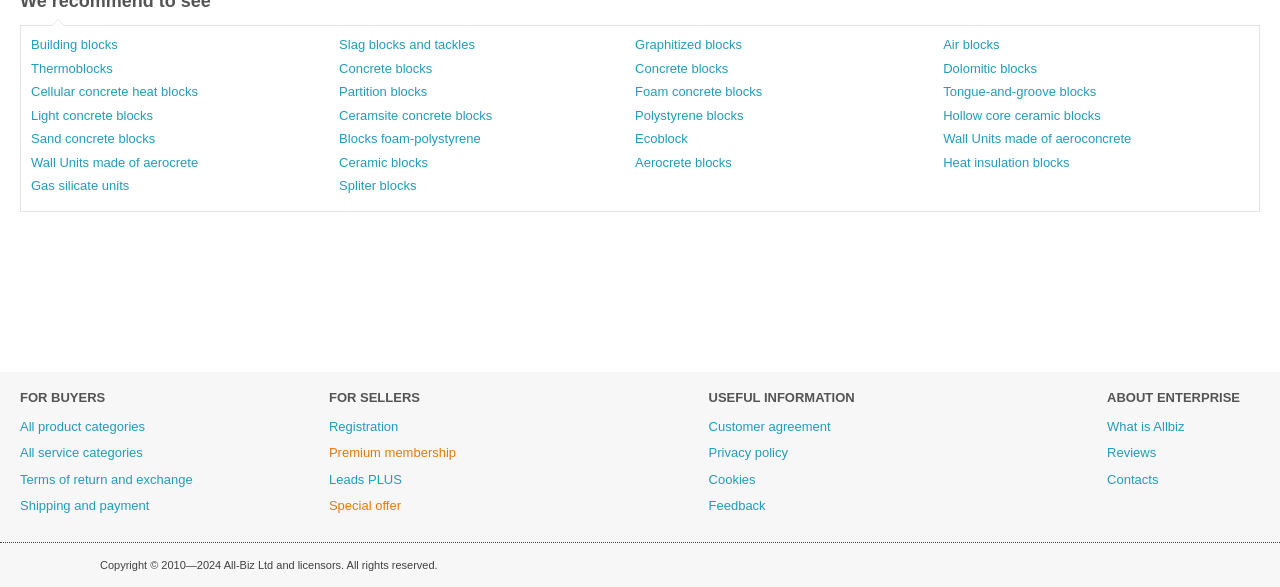Provide your answer in one word or a succinct phrase for the question: 
What is the purpose of the 'FOR SELLERS' section?

Registration and membership